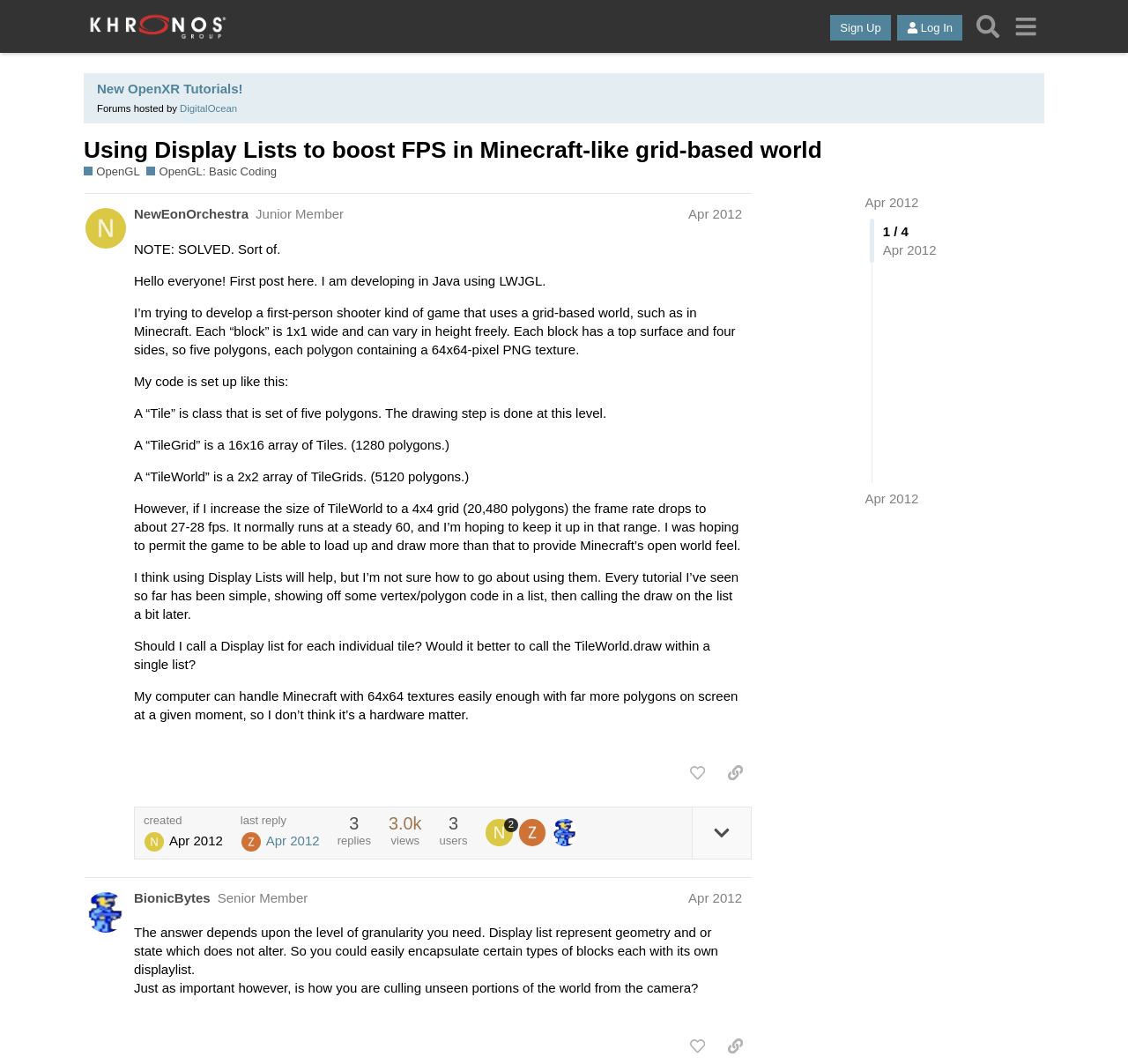Identify and provide the bounding box coordinates of the UI element described: "aria-label="menu" title="menu"". The coordinates should be formatted as [left, top, right, bottom], with each number being a float between 0 and 1.

[0.892, 0.007, 0.926, 0.043]